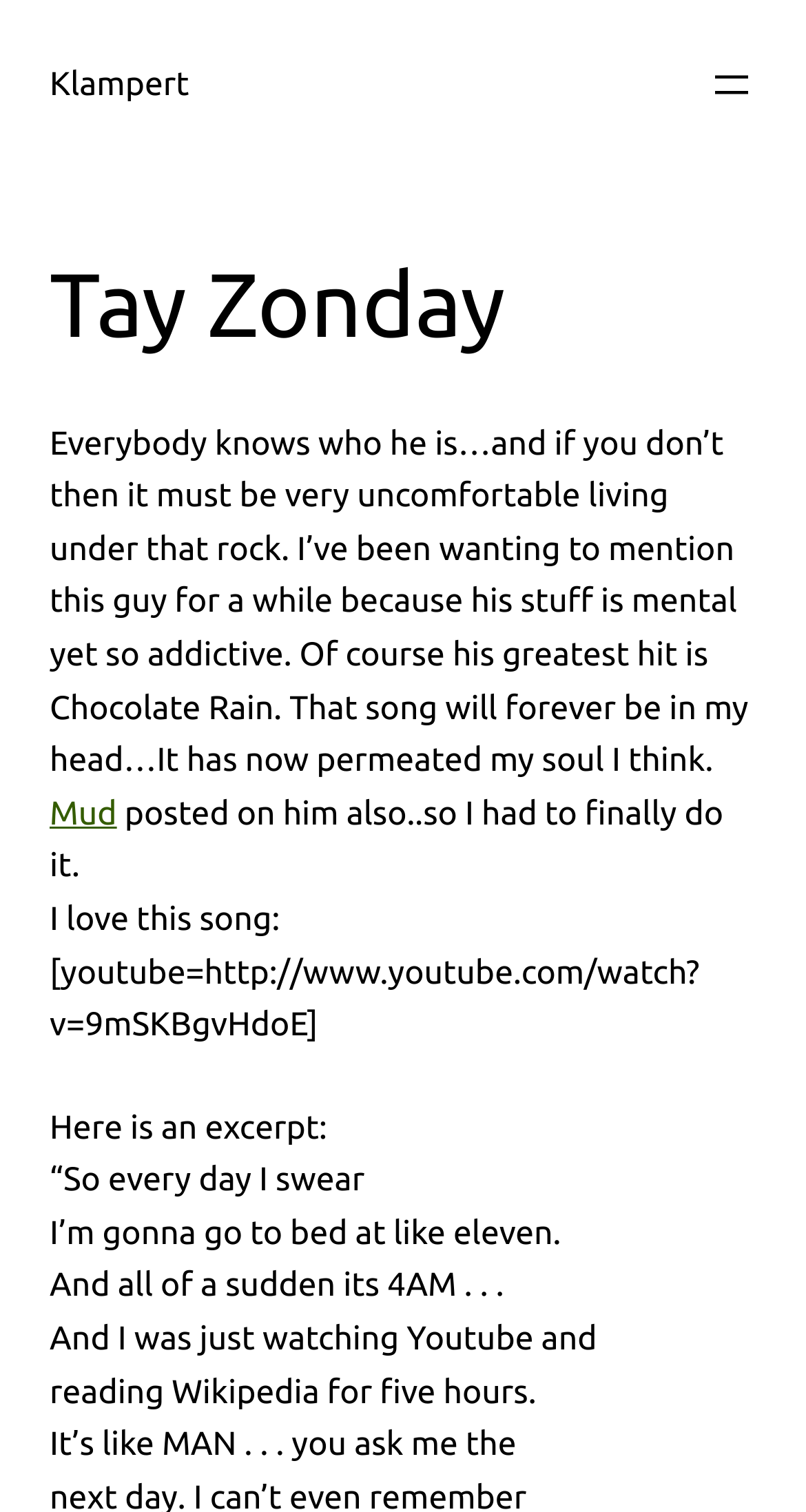Please find the bounding box for the UI element described by: "aria-label="Open menu"".

[0.877, 0.039, 0.938, 0.072]